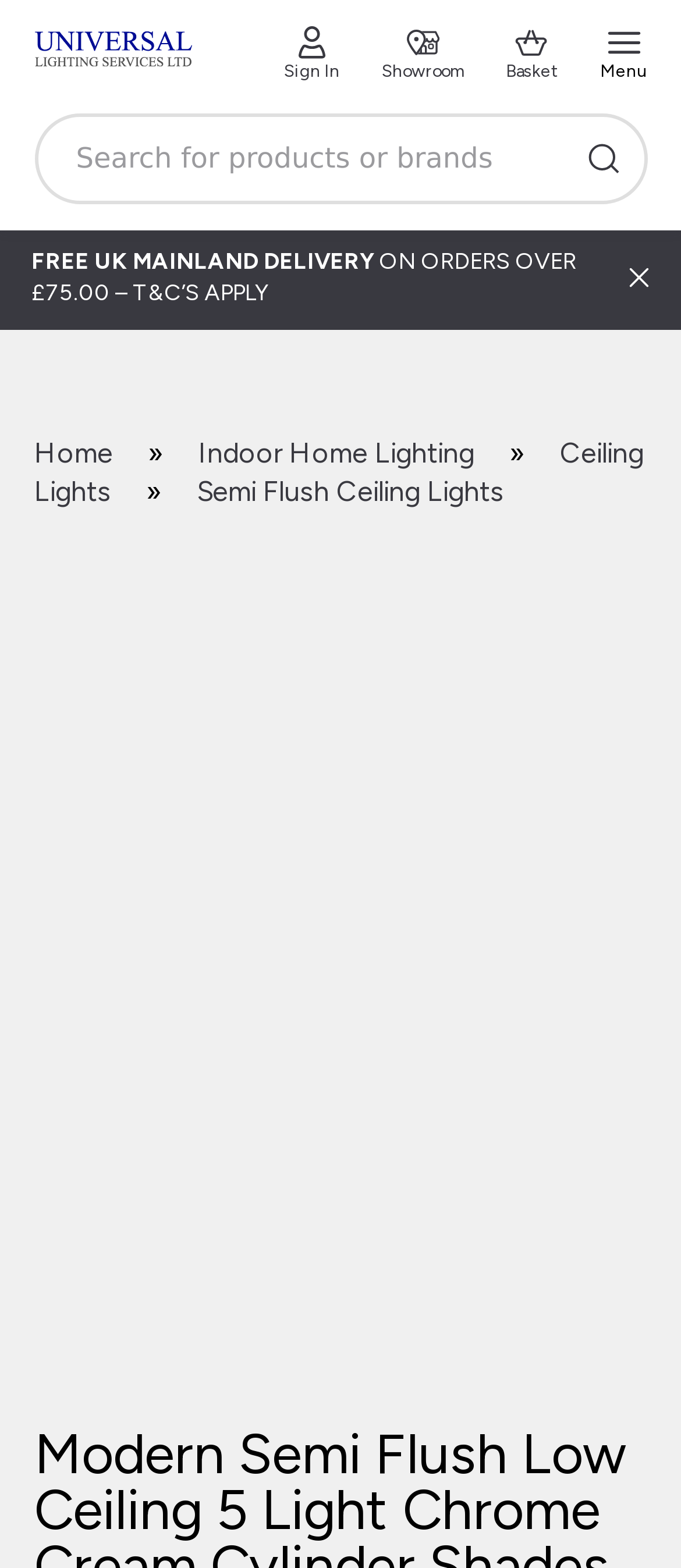Specify the bounding box coordinates of the element's area that should be clicked to execute the given instruction: "Sign in". The coordinates should be four float numbers between 0 and 1, i.e., [left, top, right, bottom].

[0.417, 0.017, 0.499, 0.053]